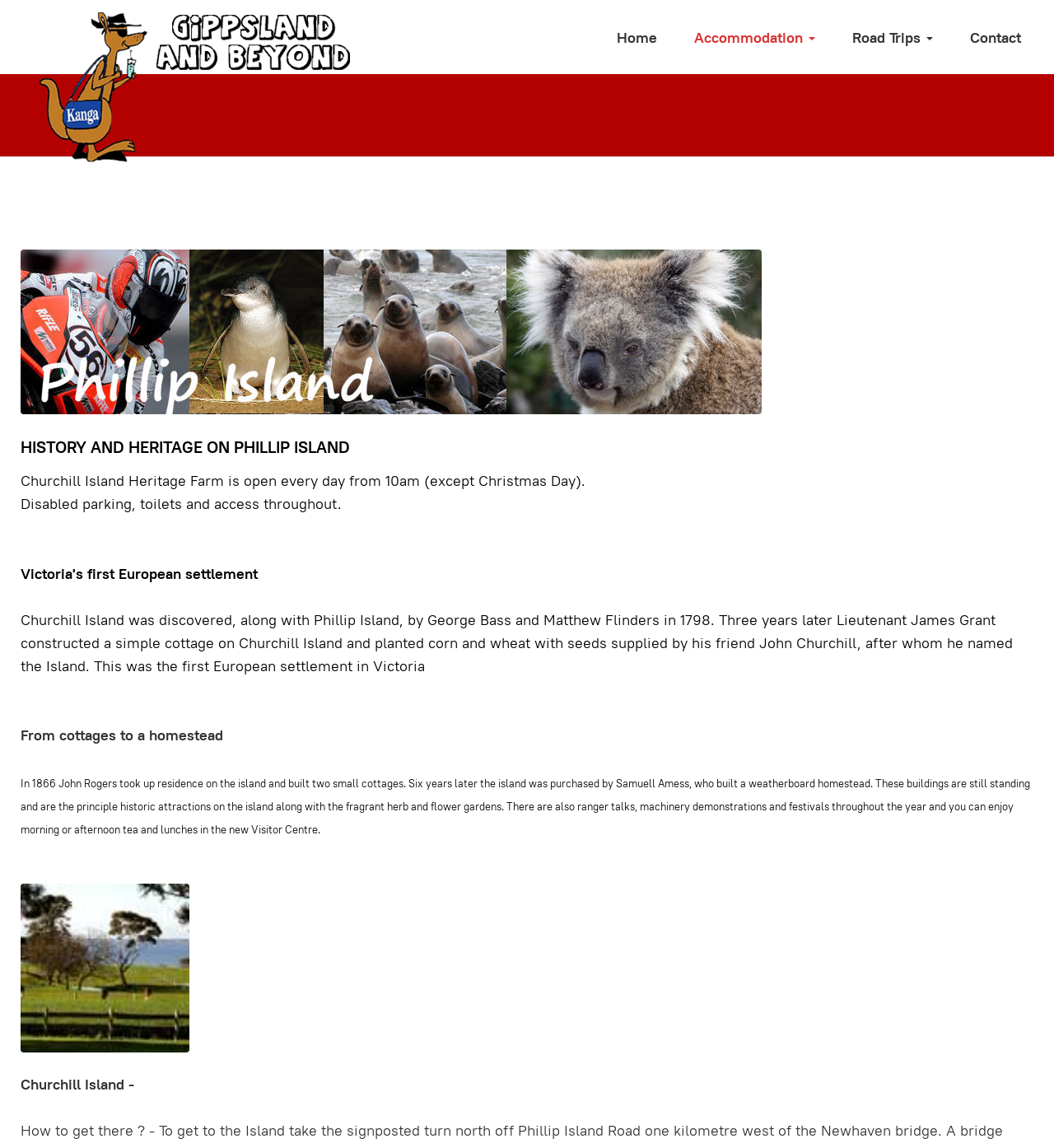What is the name of the island mentioned on this webpage? Analyze the screenshot and reply with just one word or a short phrase.

Phillip Island